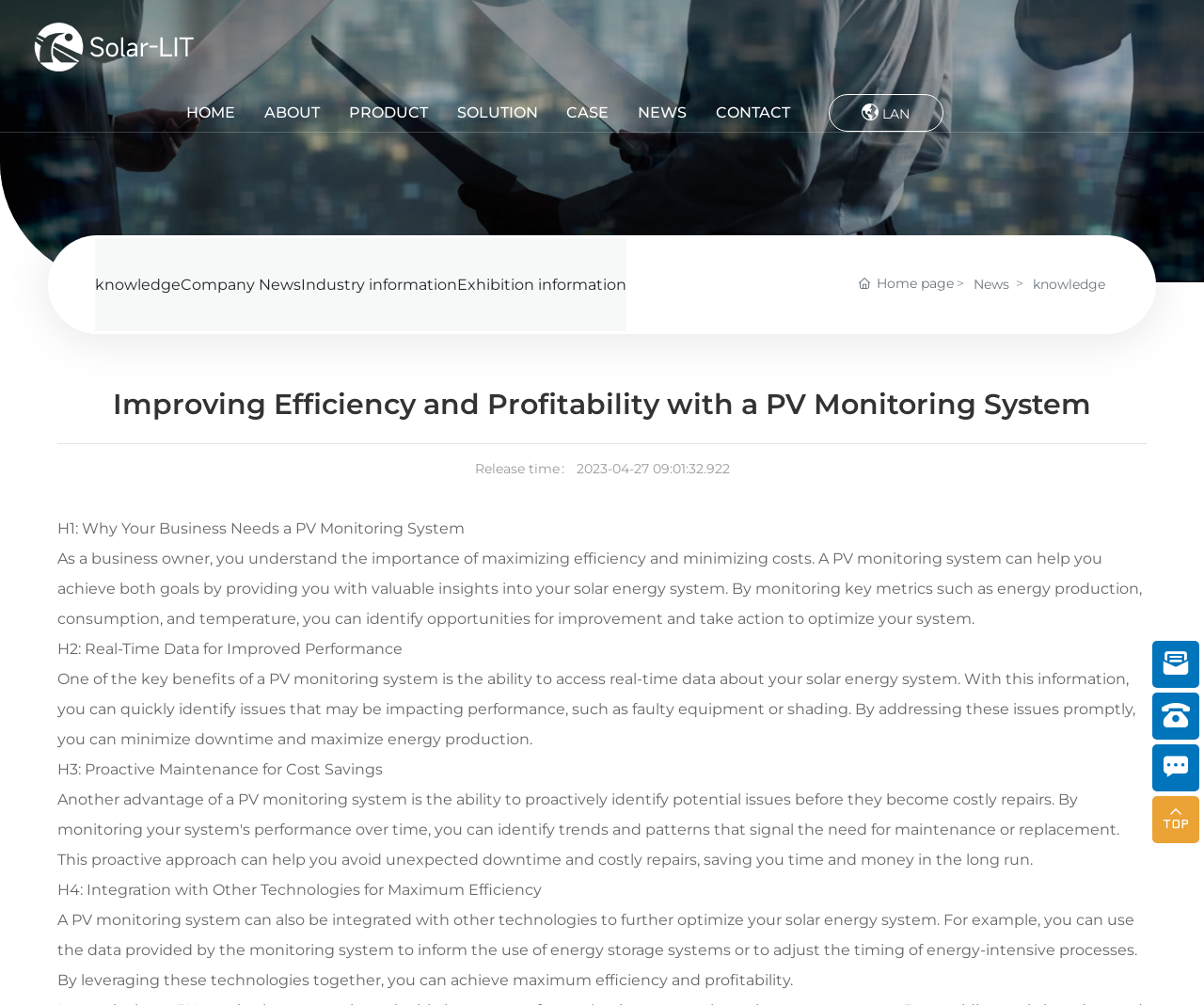Show the bounding box coordinates of the region that should be clicked to follow the instruction: "Click the HOME link."

[0.332, 0.039, 0.396, 0.054]